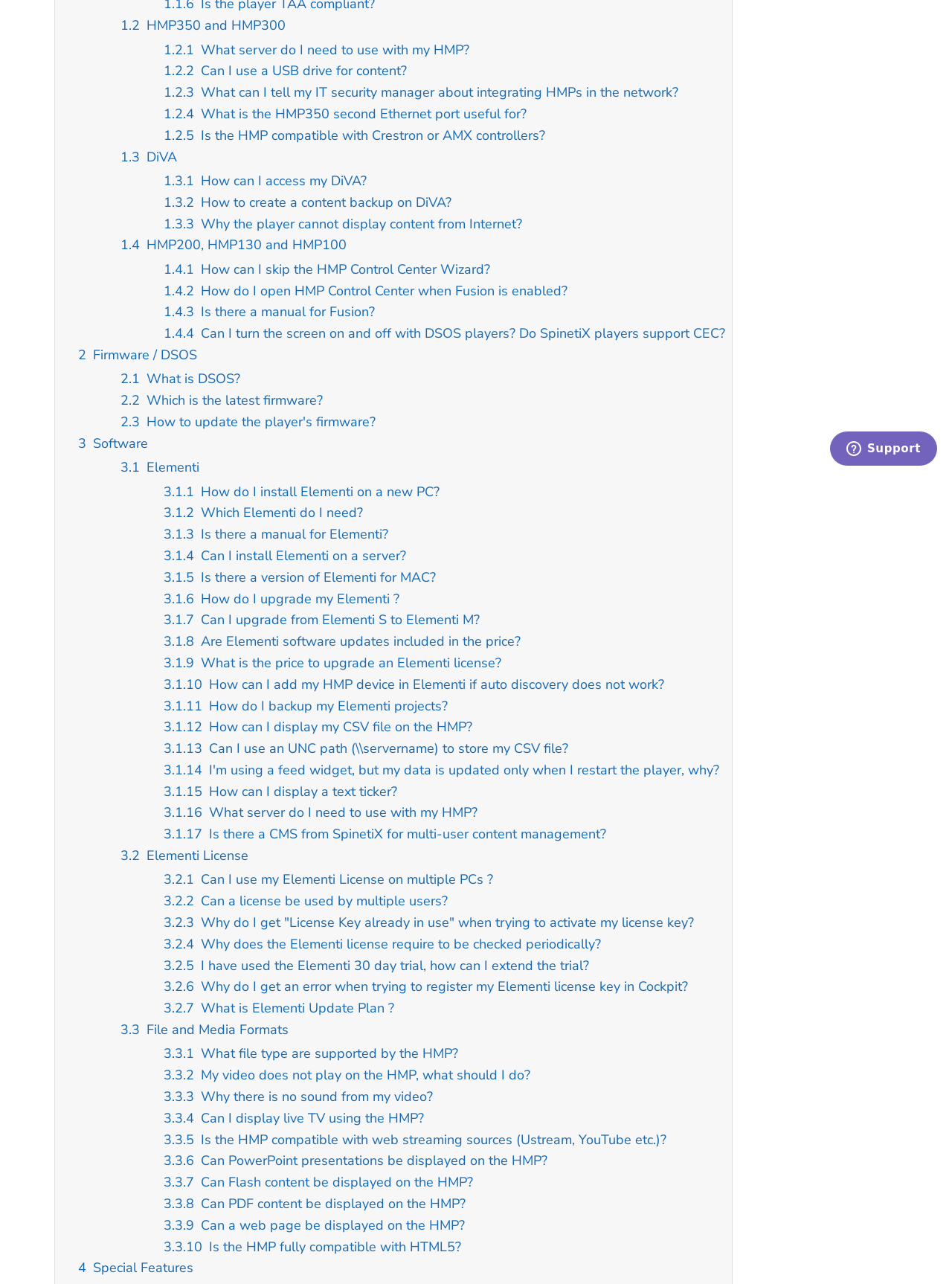Using the given description, provide the bounding box coordinates formatted as (top-left x, top-left y, bottom-right x, bottom-right y), with all values being floating point numbers between 0 and 1. Description: 2 Firmware / DSOS

[0.082, 0.269, 0.207, 0.283]